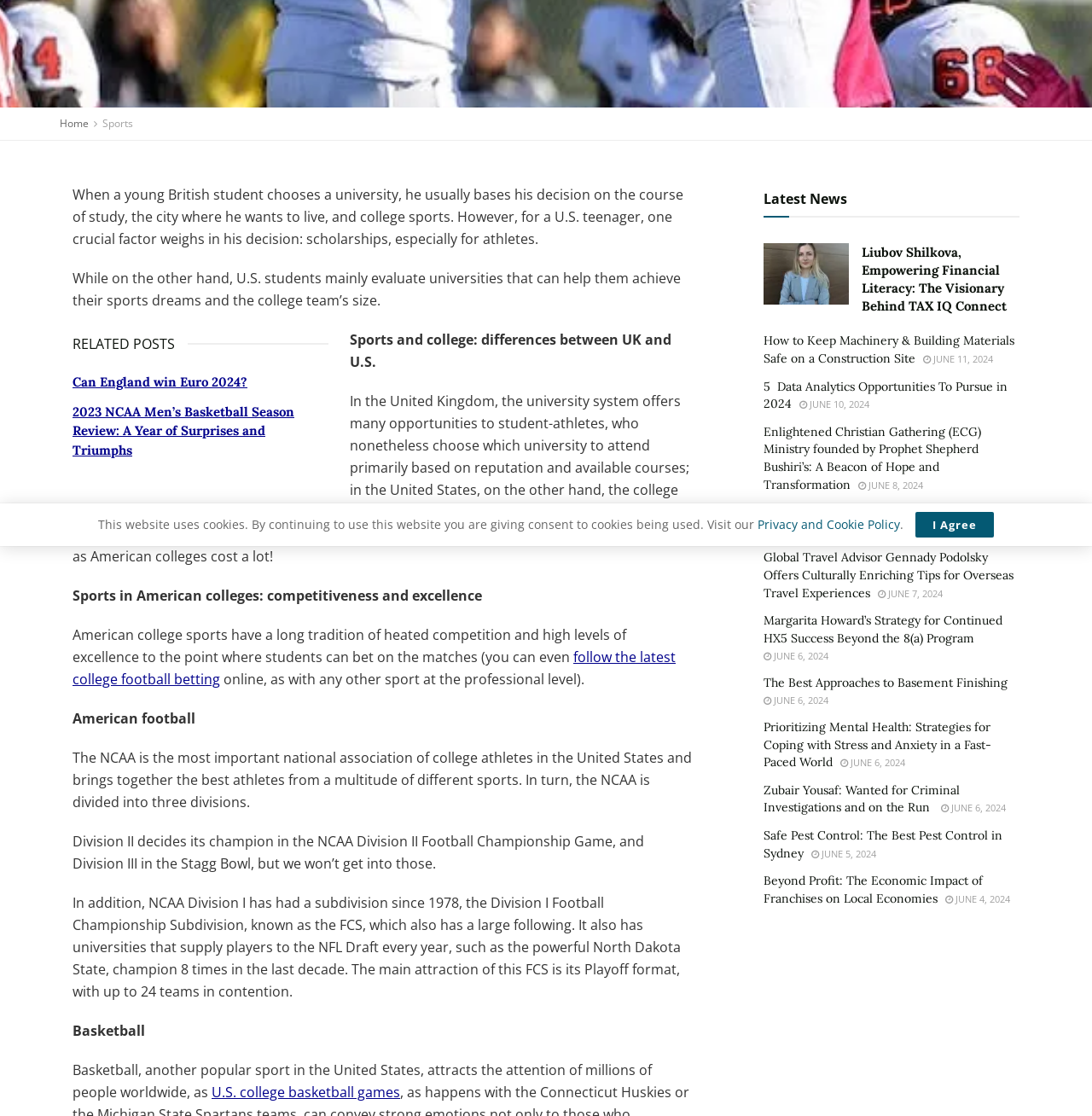Identify the bounding box for the UI element described as: "USA ▼". The coordinates should be four float numbers between 0 and 1, i.e., [left, top, right, bottom].

None